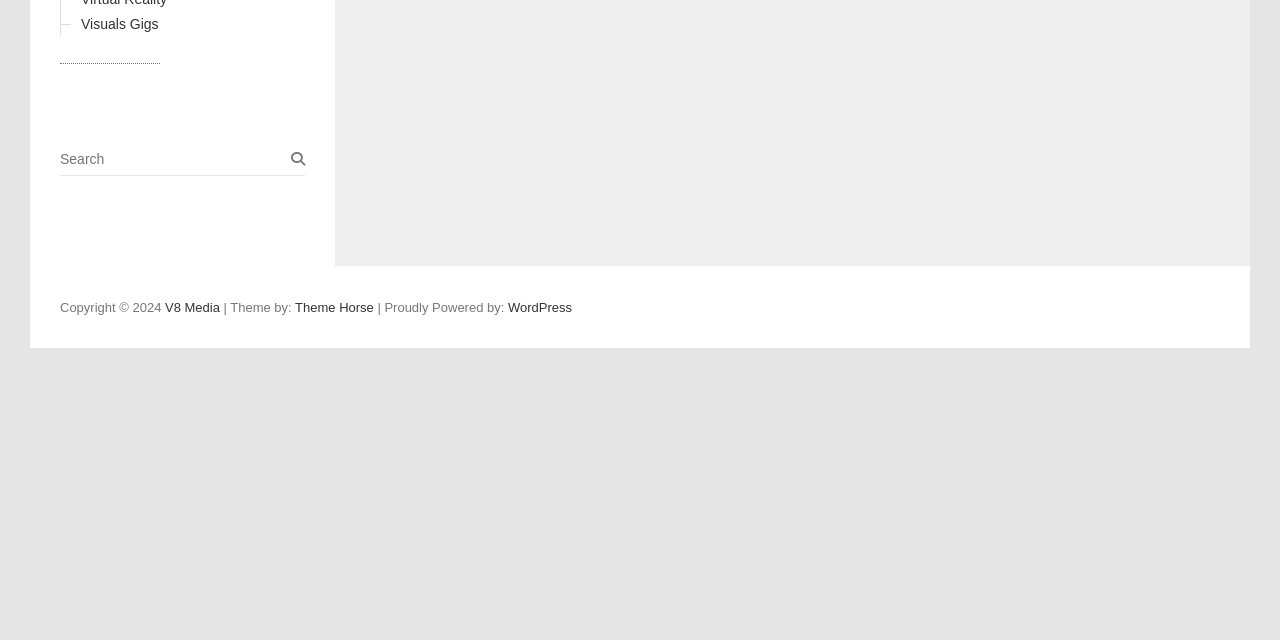Please find the bounding box for the following UI element description. Provide the coordinates in (top-left x, top-left y, bottom-right x, bottom-right y) format, with values between 0 and 1: parent_node: Search name="s" placeholder="Search"

[0.047, 0.225, 0.238, 0.275]